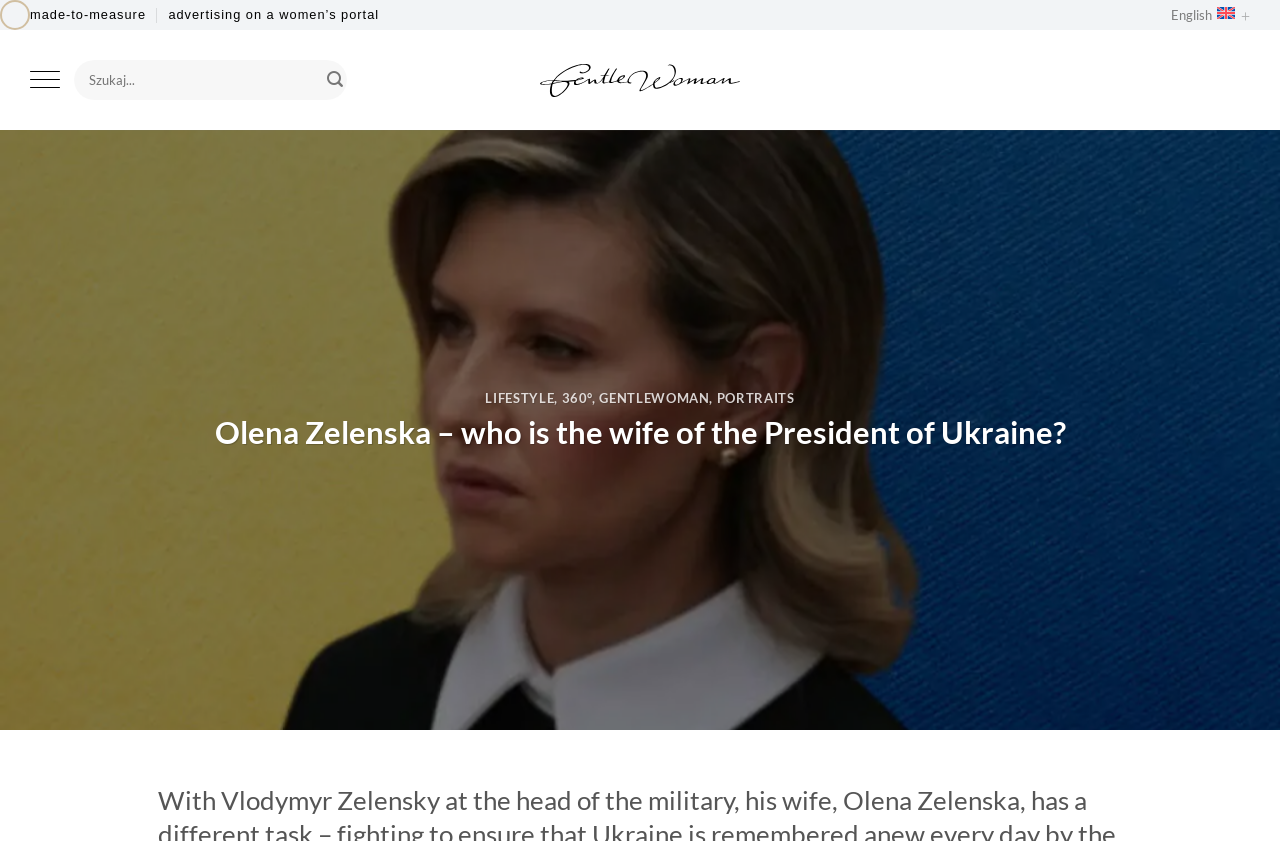Provide a short answer using a single word or phrase for the following question: 
What is the name of the wife of Ukraine's president?

Olena Zelenska